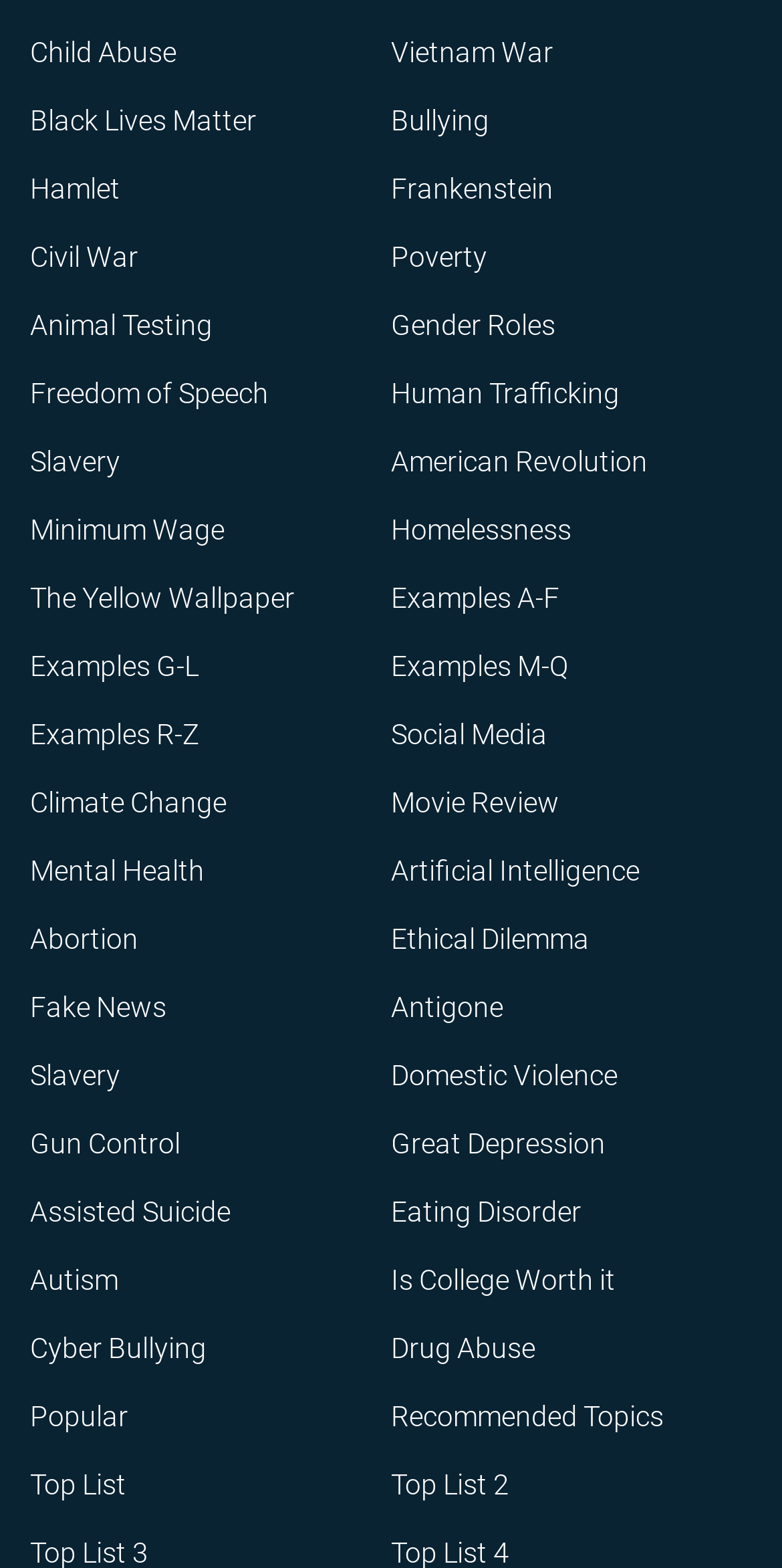Using the provided description: "Romeo and Juliet", find the bounding box coordinates of the corresponding UI element. The output should be four float numbers between 0 and 1, in the format [left, top, right, bottom].

[0.5, 0.049, 0.779, 0.069]